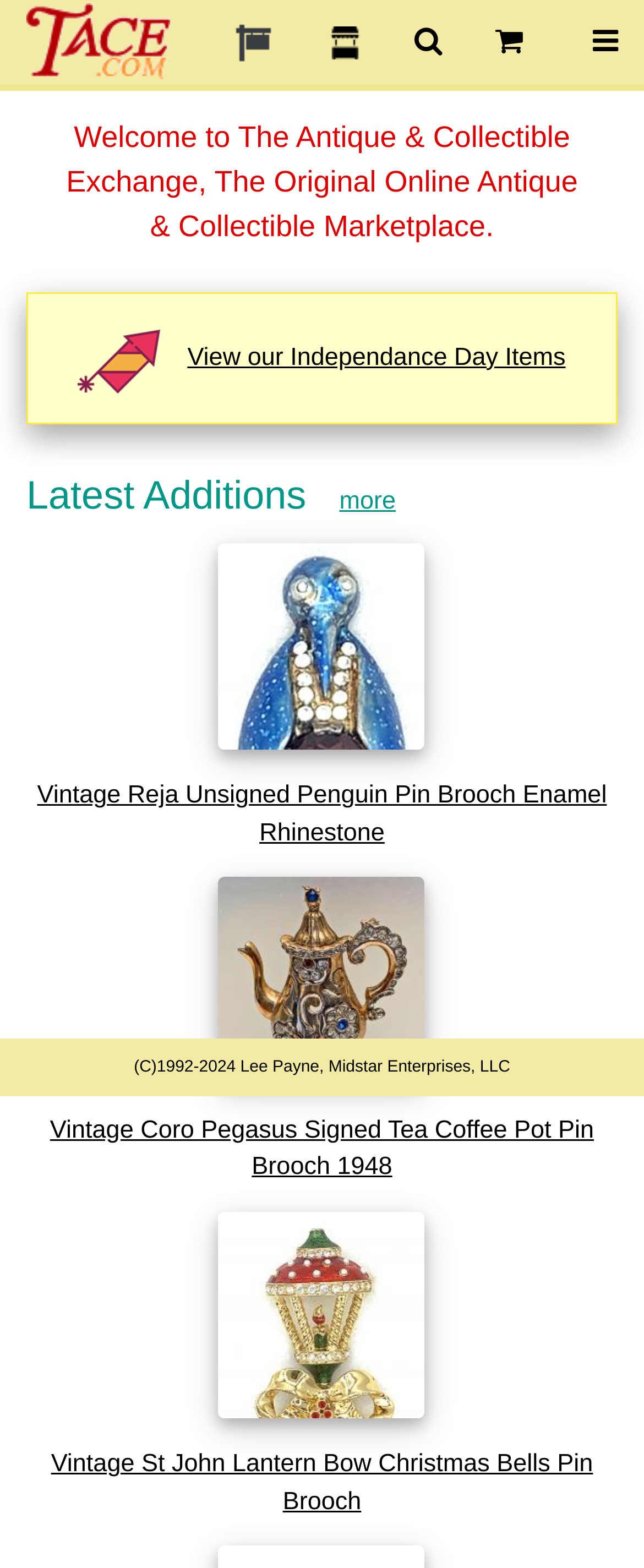Determine the bounding box coordinates of the region I should click to achieve the following instruction: "View details of Vintage Reja Unsigned Penguin Pin Brooch Enamel Rhinestone". Ensure the bounding box coordinates are four float numbers between 0 and 1, i.e., [left, top, right, bottom].

[0.058, 0.498, 0.942, 0.54]